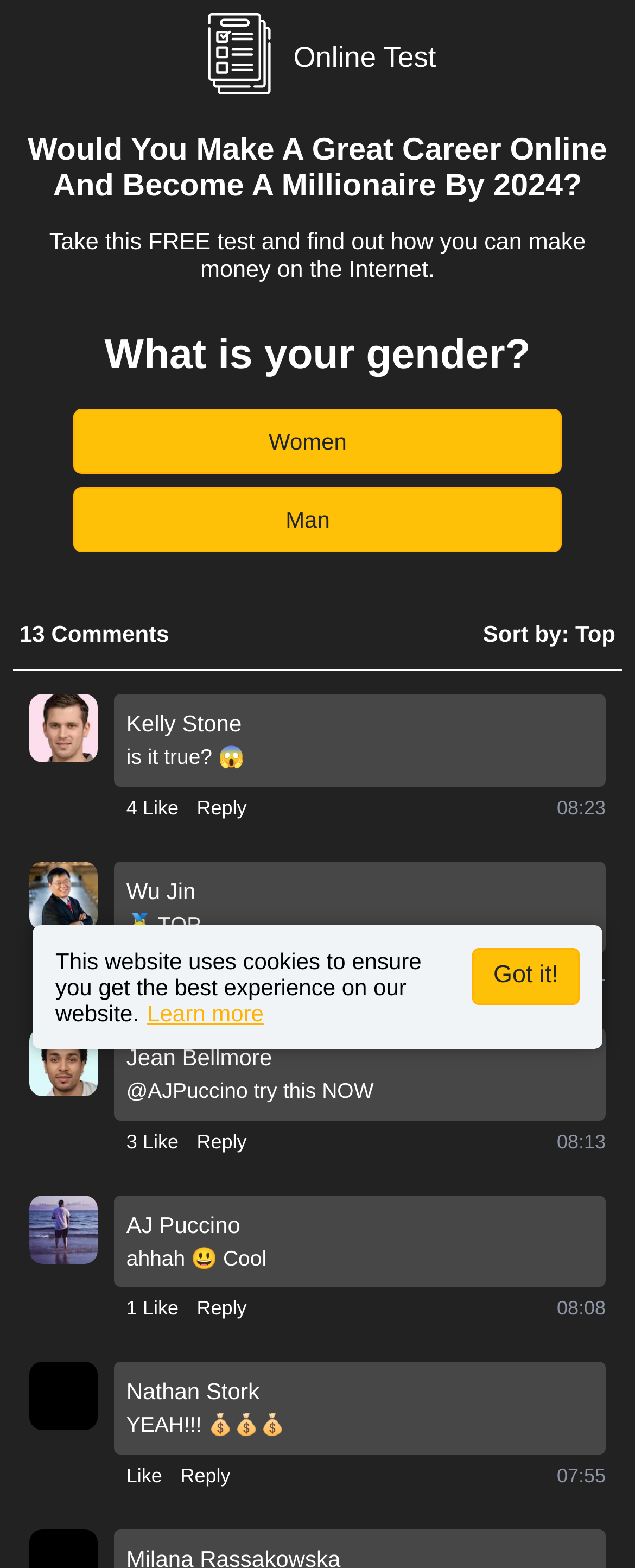What is the purpose of the 'Got it!' button?
Give a single word or phrase answer based on the content of the image.

Accepting cookies